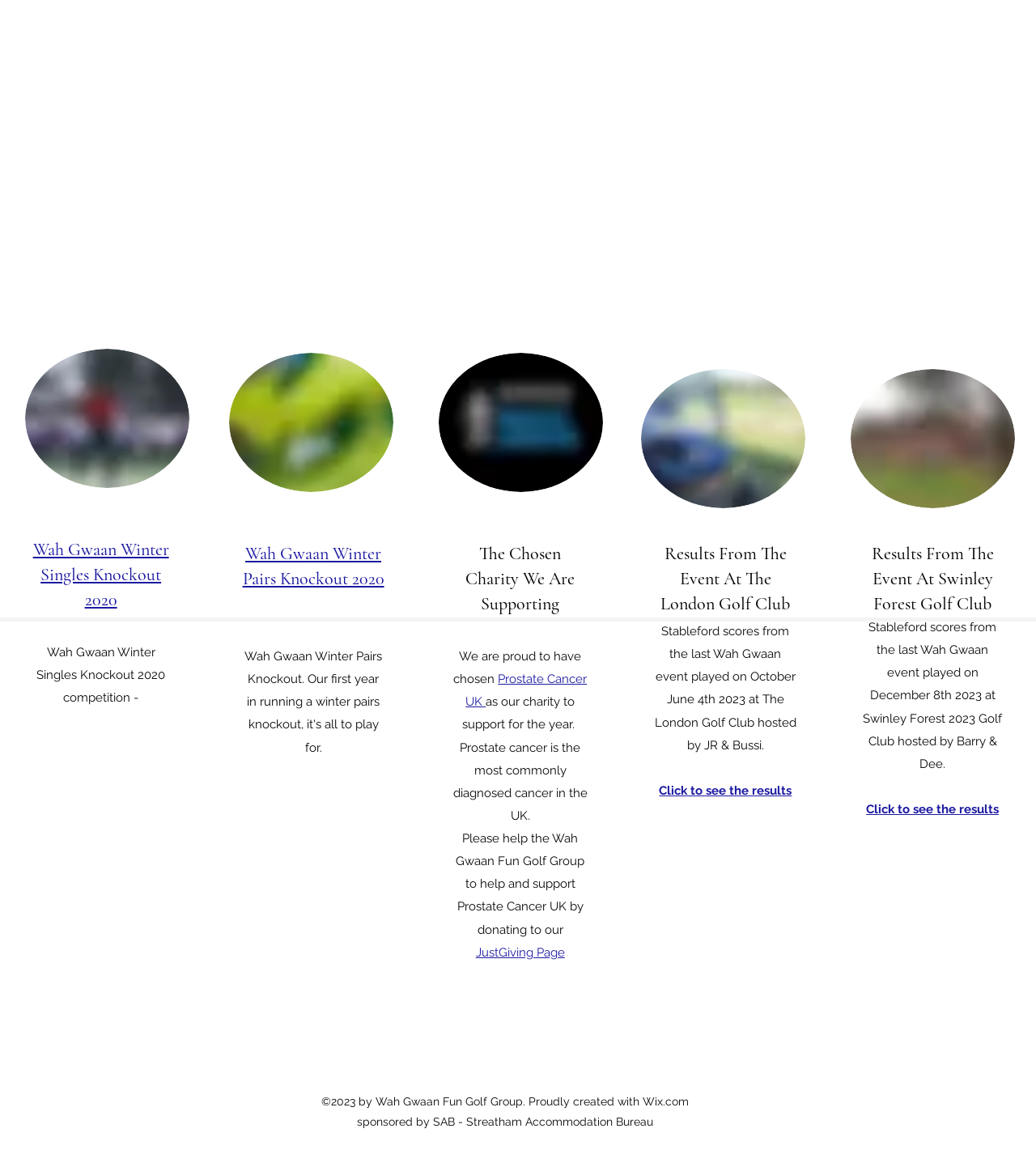Determine the bounding box coordinates of the UI element that matches the following description: "Prostate Cancer UK". The coordinates should be four float numbers between 0 and 1 in the format [left, top, right, bottom].

[0.449, 0.582, 0.567, 0.615]